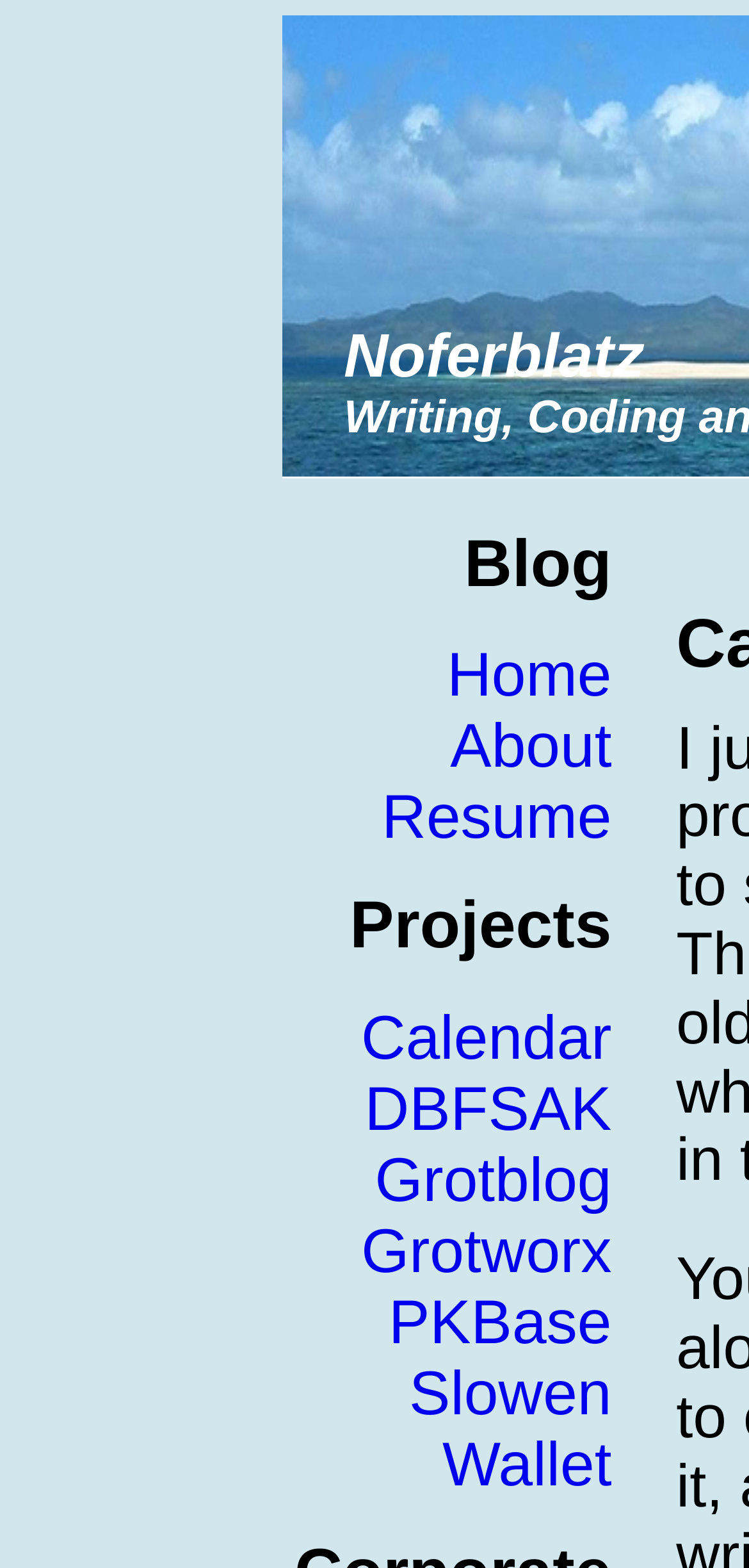What is the first link on the top navigation bar?
Answer with a single word or phrase, using the screenshot for reference.

Home